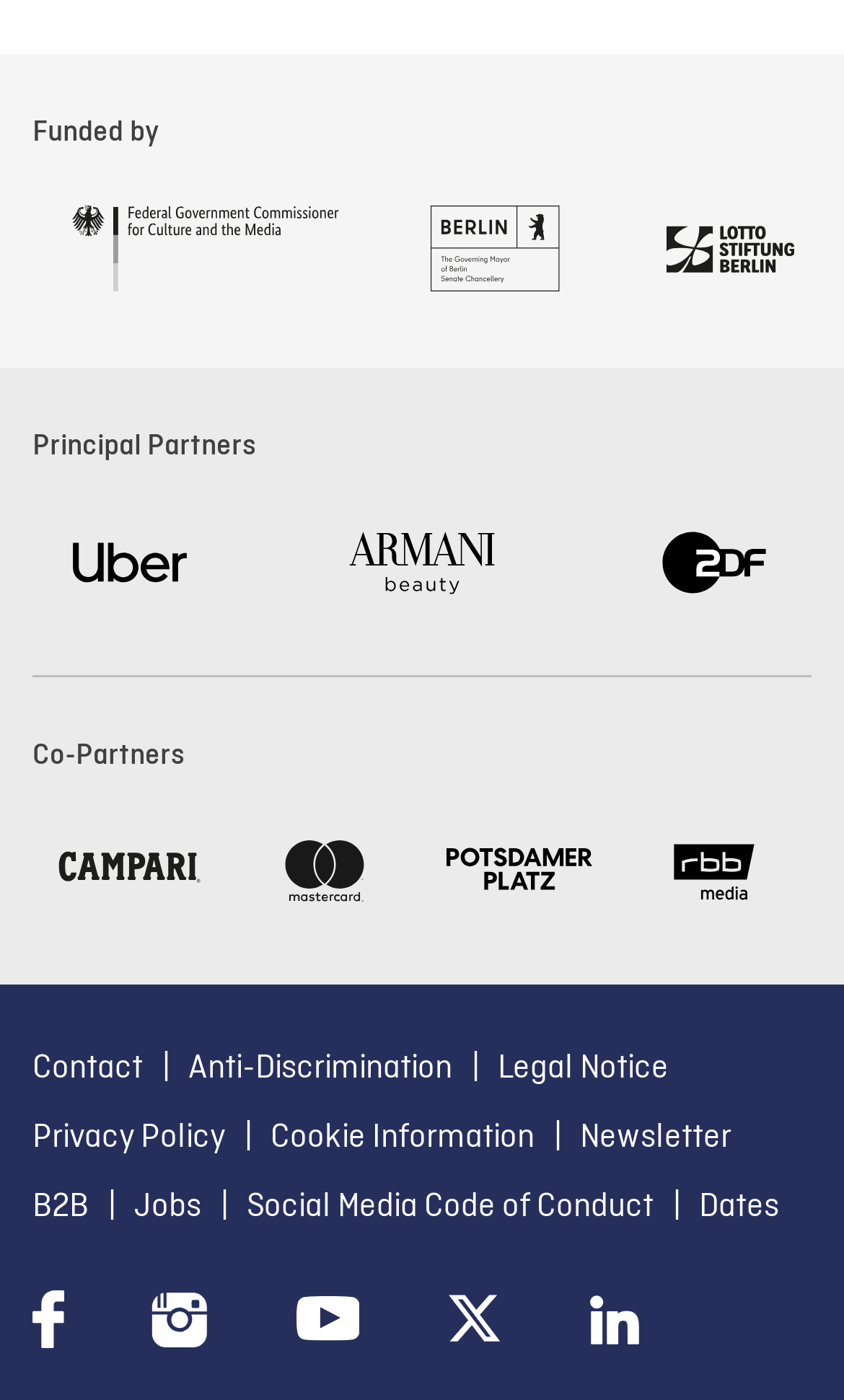Please find the bounding box coordinates of the element's region to be clicked to carry out this instruction: "Follow us on Instagram".

[0.18, 0.922, 0.248, 0.962]